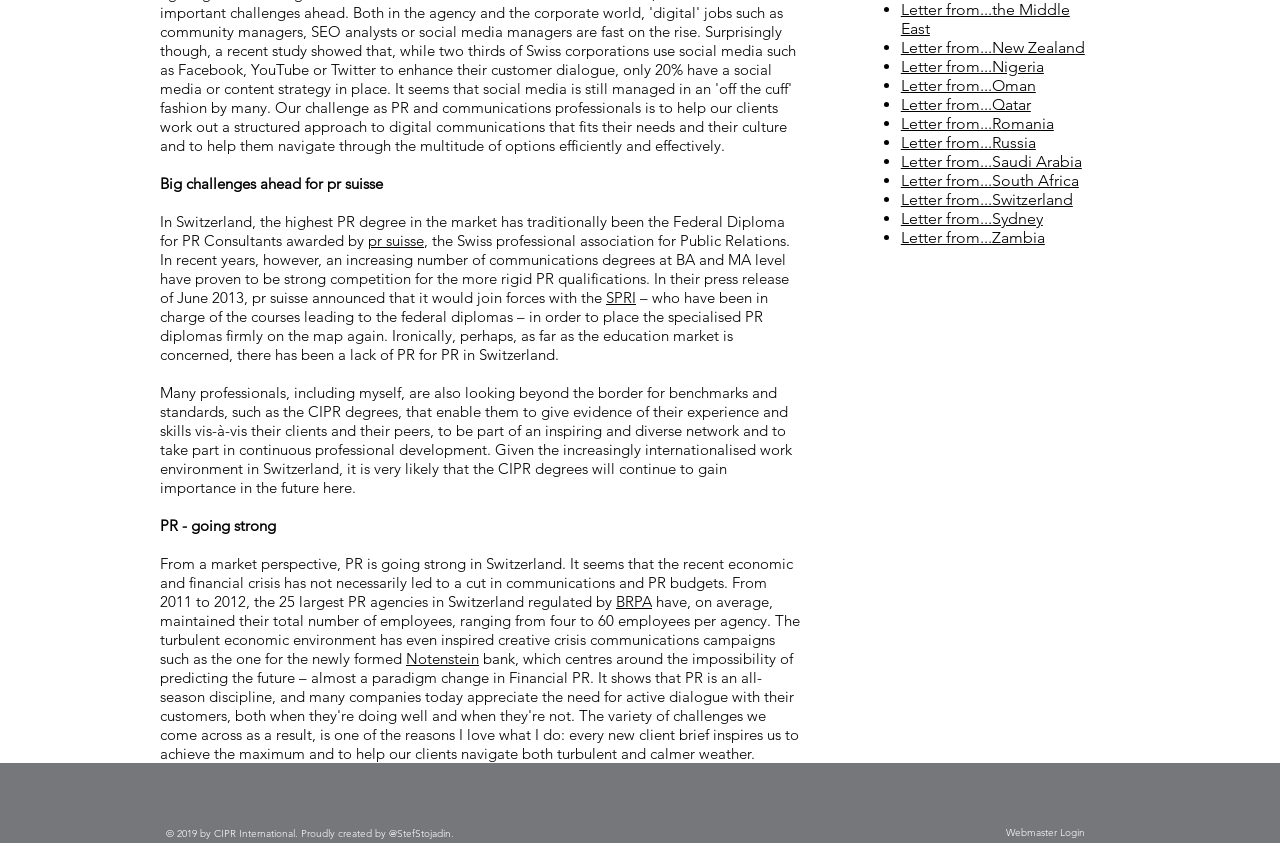Please provide the bounding box coordinate of the region that matches the element description: Letter from...New Zealand. Coordinates should be in the format (top-left x, top-left y, bottom-right x, bottom-right y) and all values should be between 0 and 1.

[0.704, 0.046, 0.847, 0.068]